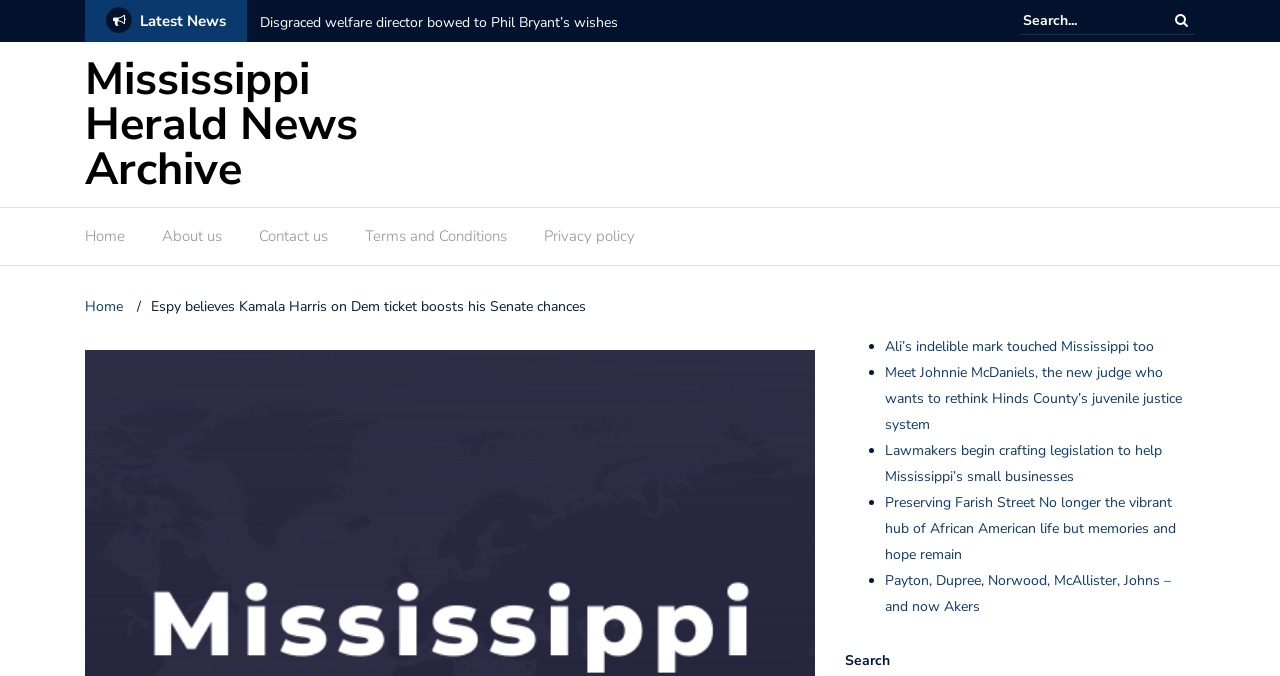Locate the bounding box coordinates of the element that needs to be clicked to carry out the instruction: "Search for news". The coordinates should be given as four float numbers ranging from 0 to 1, i.e., [left, top, right, bottom].

[0.797, 0.0, 0.934, 0.052]